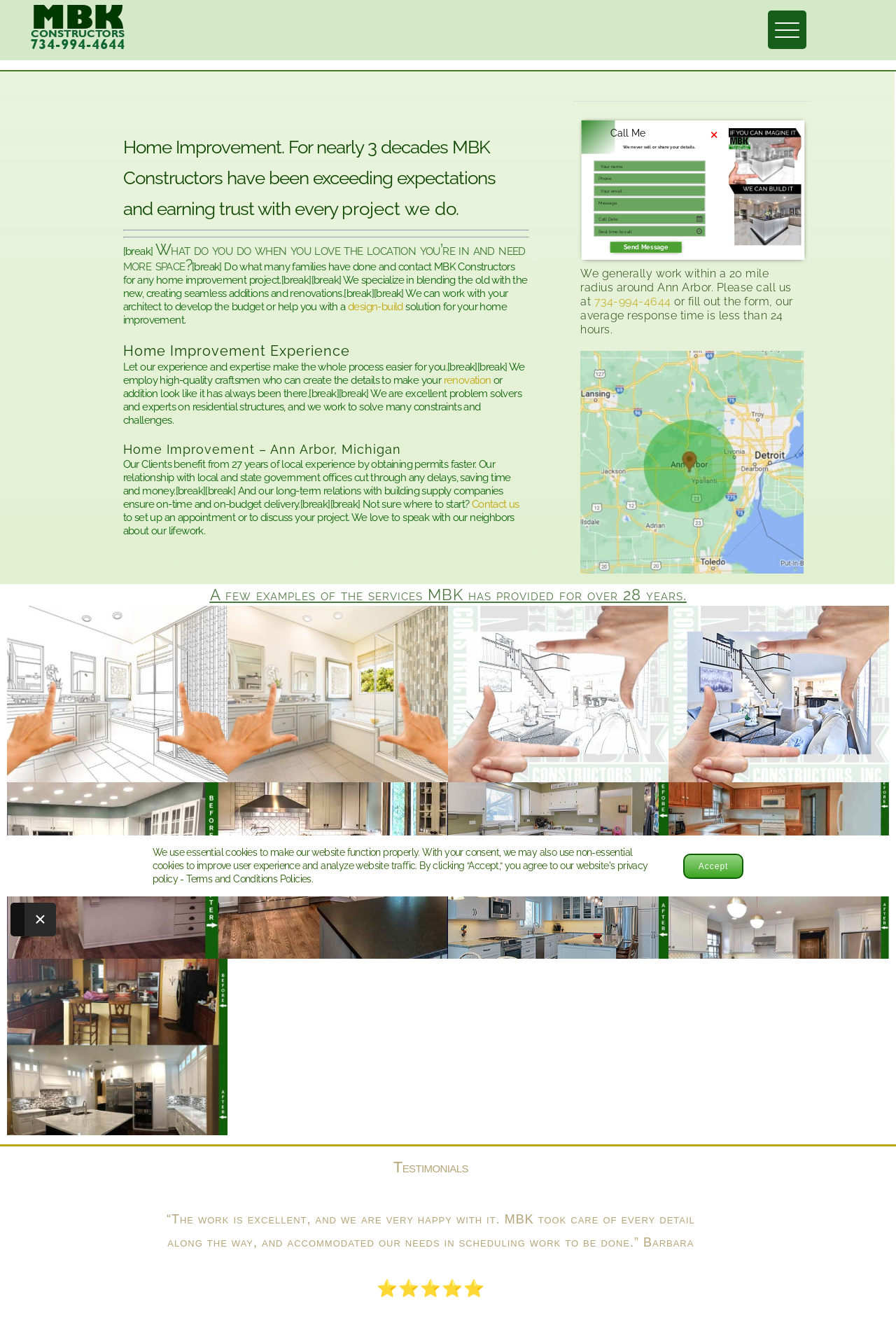Please answer the following question using a single word or phrase: 
What is the company name of the home improvement business?

MBK Constructors